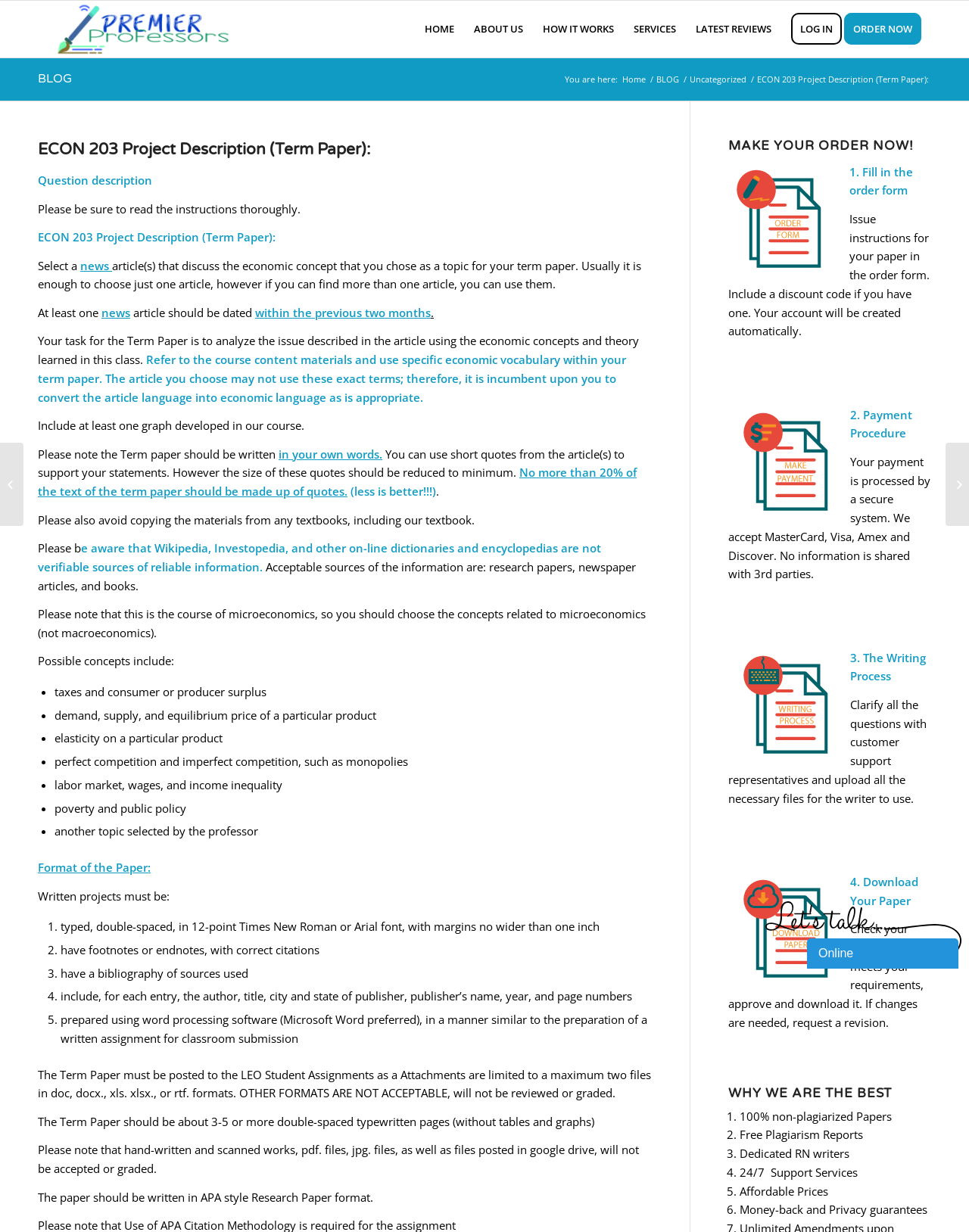Identify the bounding box coordinates of the clickable region required to complete the instruction: "Click the 'HOME' link". The coordinates should be given as four float numbers within the range of 0 and 1, i.e., [left, top, right, bottom].

[0.428, 0.001, 0.479, 0.047]